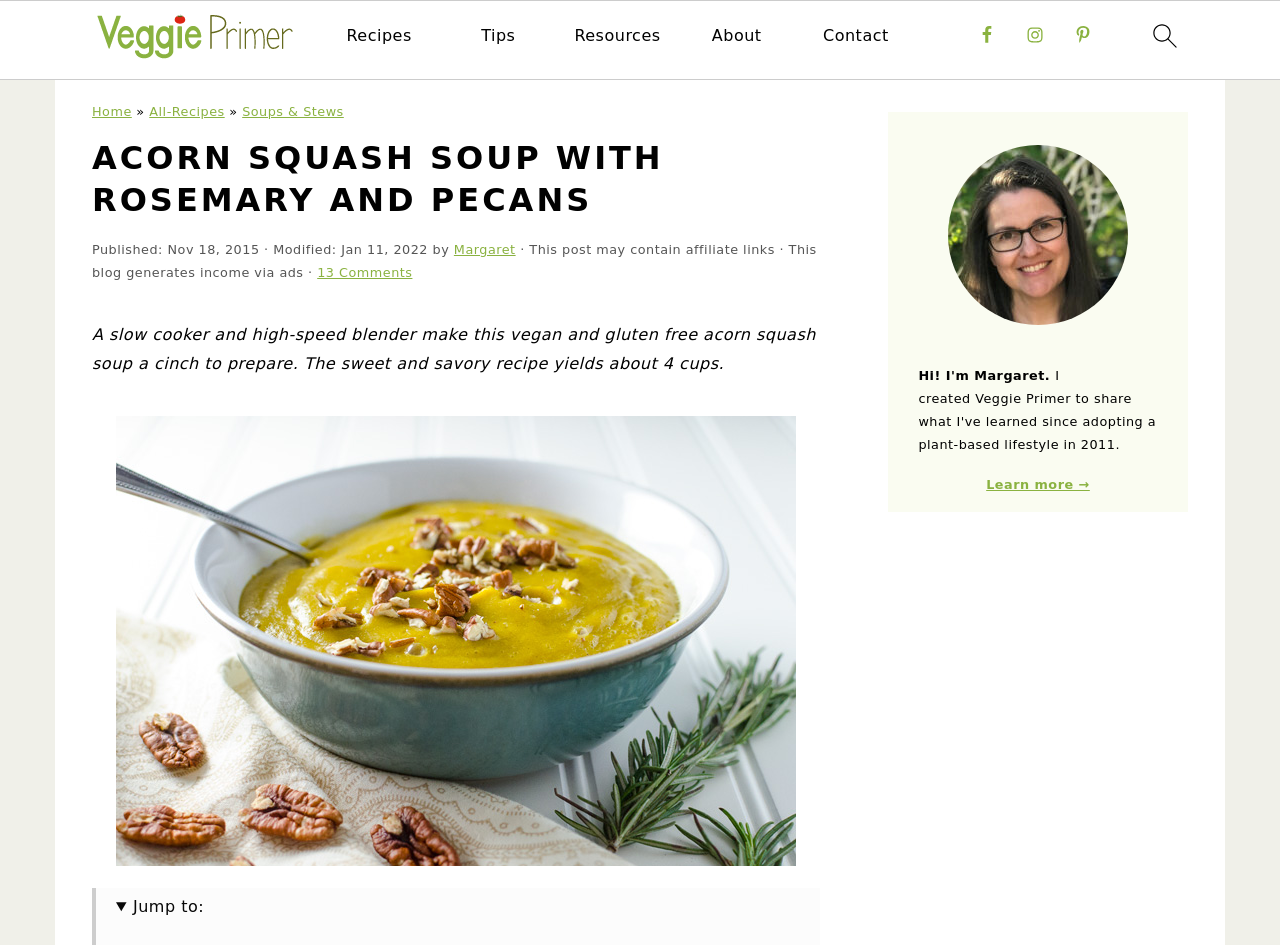Determine the bounding box of the UI element mentioned here: "Join Our Mailing List". The coordinates must be in the format [left, top, right, bottom] with values ranging from 0 to 1.

None